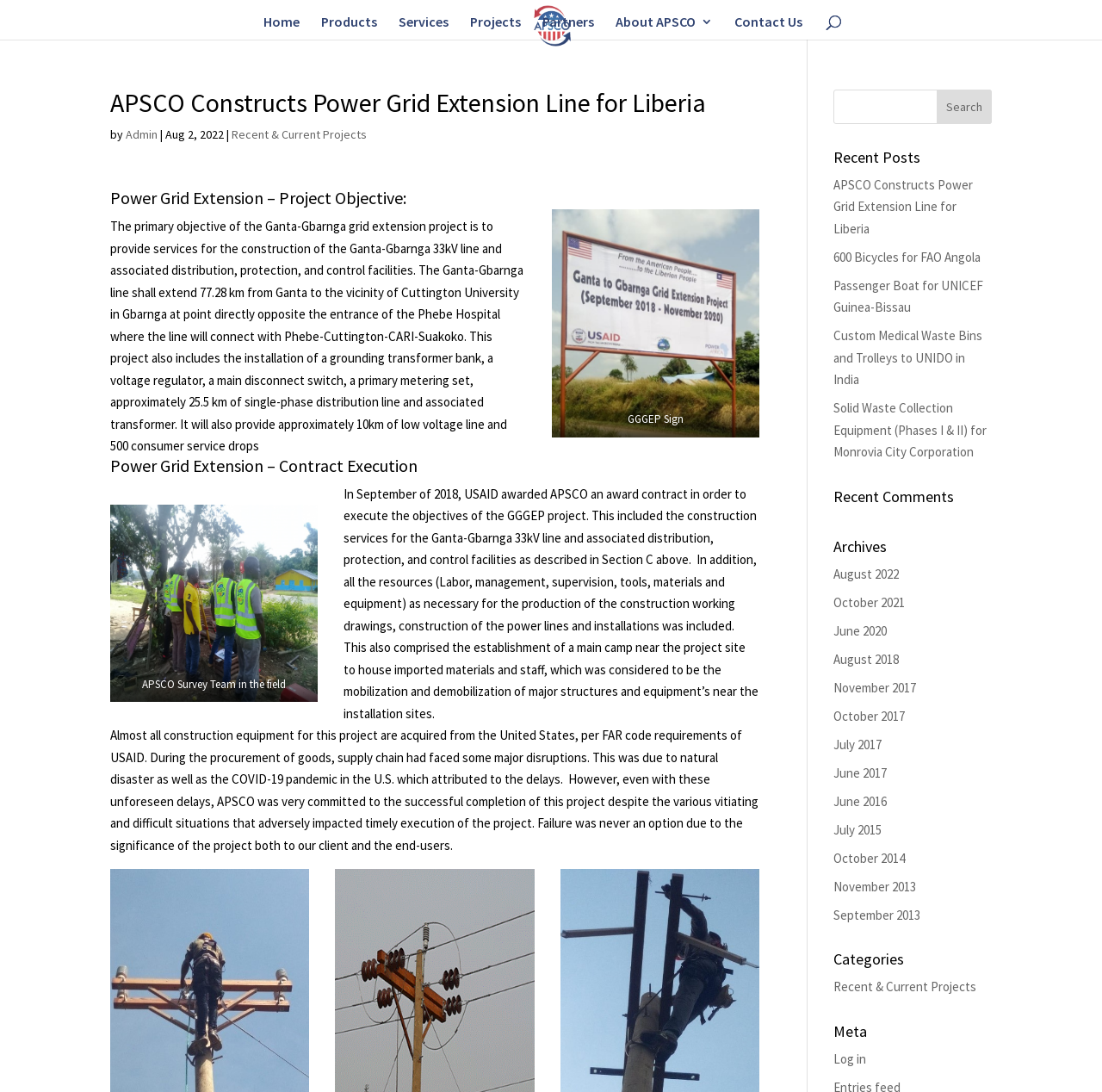Please identify the bounding box coordinates for the region that you need to click to follow this instruction: "Search for something".

[0.756, 0.082, 0.9, 0.113]